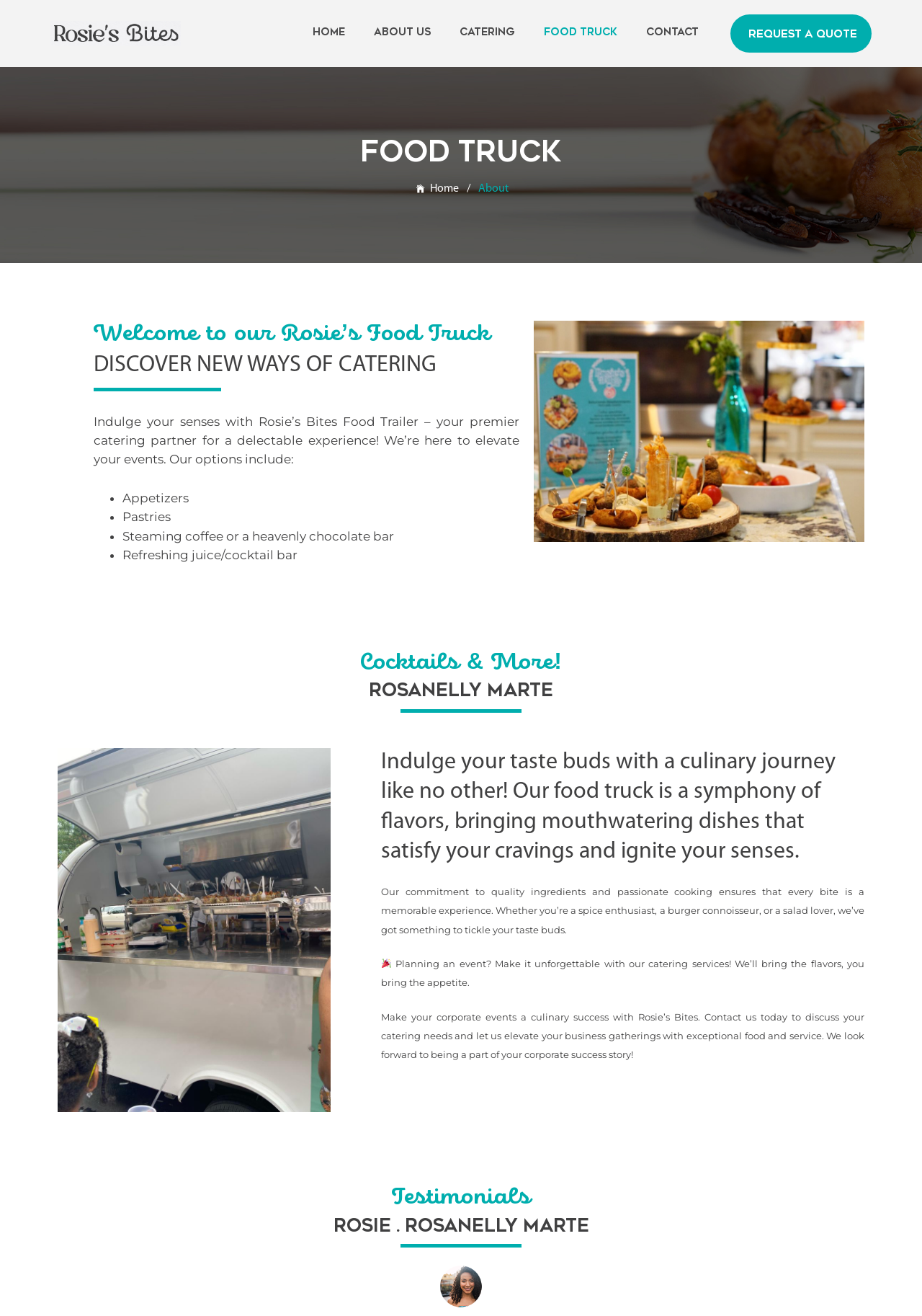Deliver a detailed narrative of the webpage's visual and textual elements.

The webpage is about Rosie's Bites, a food truck catering service. At the top, there is a navigation menu with links to "Home", "About Us", "Catering", "FOOD TRUCK", "Contact", and "Request A Quote". Below the navigation menu, there is a large heading that reads "FOOD TRUCK". 

On the left side, there is a section with a heading "Welcome to our Rosie’s Food Truck" followed by a paragraph describing the catering service. Below this, there is a list of options including "Appetizers", "Pastries", "Steaming coffee or a heavenly chocolate bar", and "Refreshing juice/cocktail bar". 

To the right of this section, there is a heading "Cocktails & More!" followed by a heading "ROSANELLY MARTE". Below this, there is a section with a heading that describes the food truck as a "symphony of flavors" and a paragraph about the commitment to quality ingredients and passionate cooking. 

Further down, there is an image of a party popper emoji, followed by a section about planning an event and making it unforgettable with the catering services. Below this, there is a section about corporate events and how Rosie's Bites can make them a culinary success. 

At the bottom of the page, there is a section with a heading "Testimonials" followed by a heading "ROSIE. ROSANELLY MARTE".